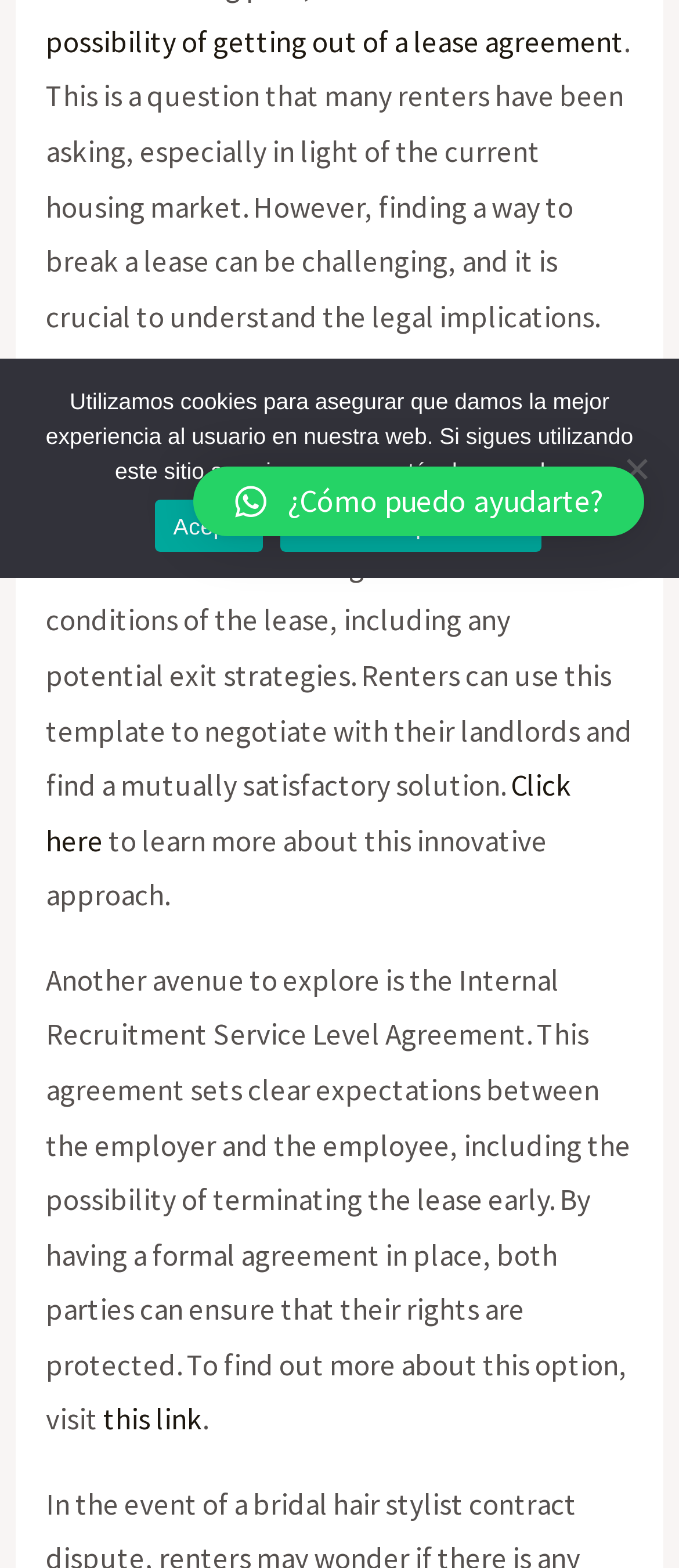Determine the bounding box coordinates in the format (top-left x, top-left y, bottom-right x, bottom-right y). Ensure all values are floating point numbers between 0 and 1. Identify the bounding box of the UI element described by: Política de privacidad

[0.414, 0.319, 0.796, 0.352]